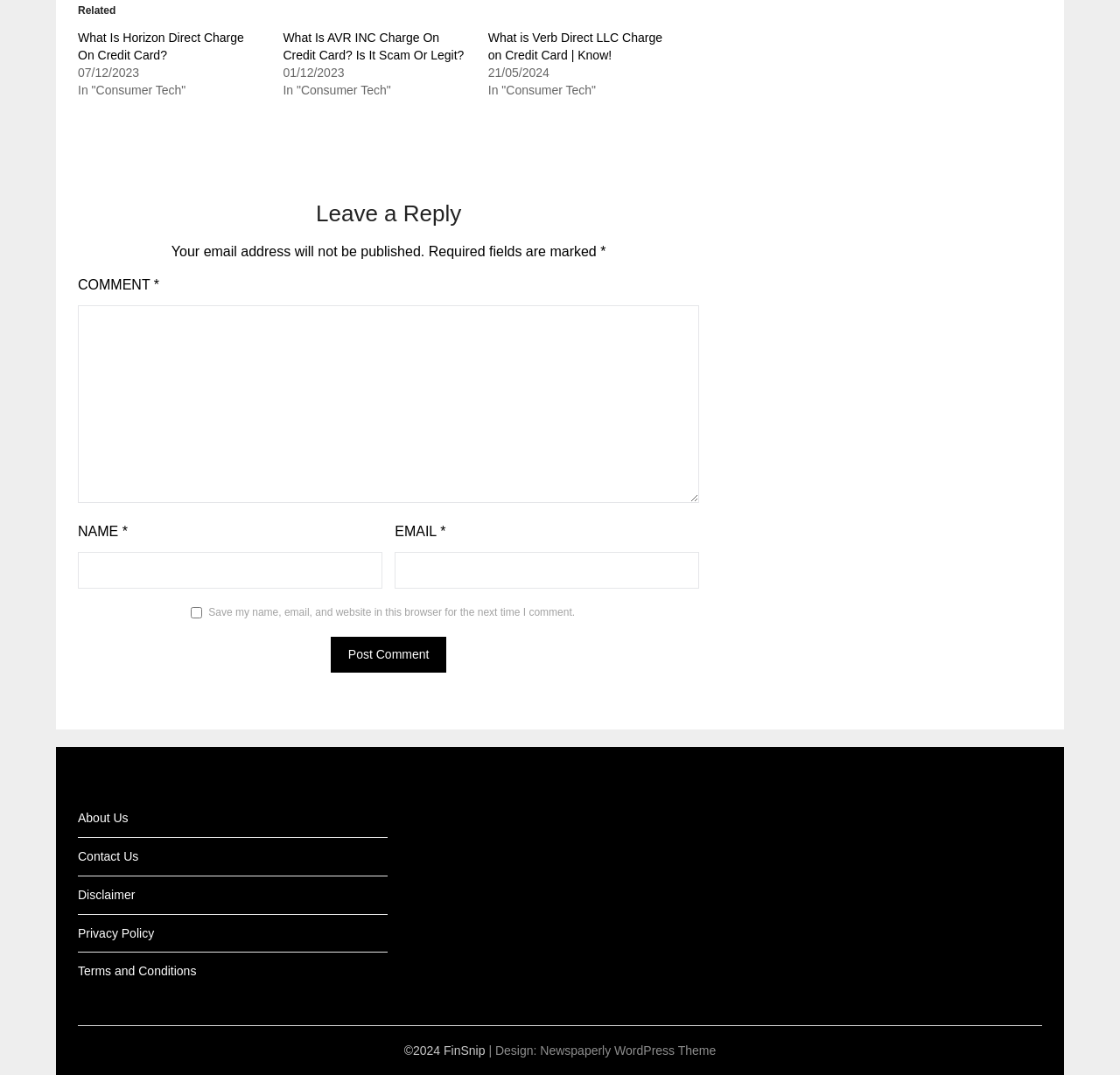Highlight the bounding box coordinates of the element you need to click to perform the following instruction: "Enter your name."

[0.07, 0.513, 0.341, 0.547]